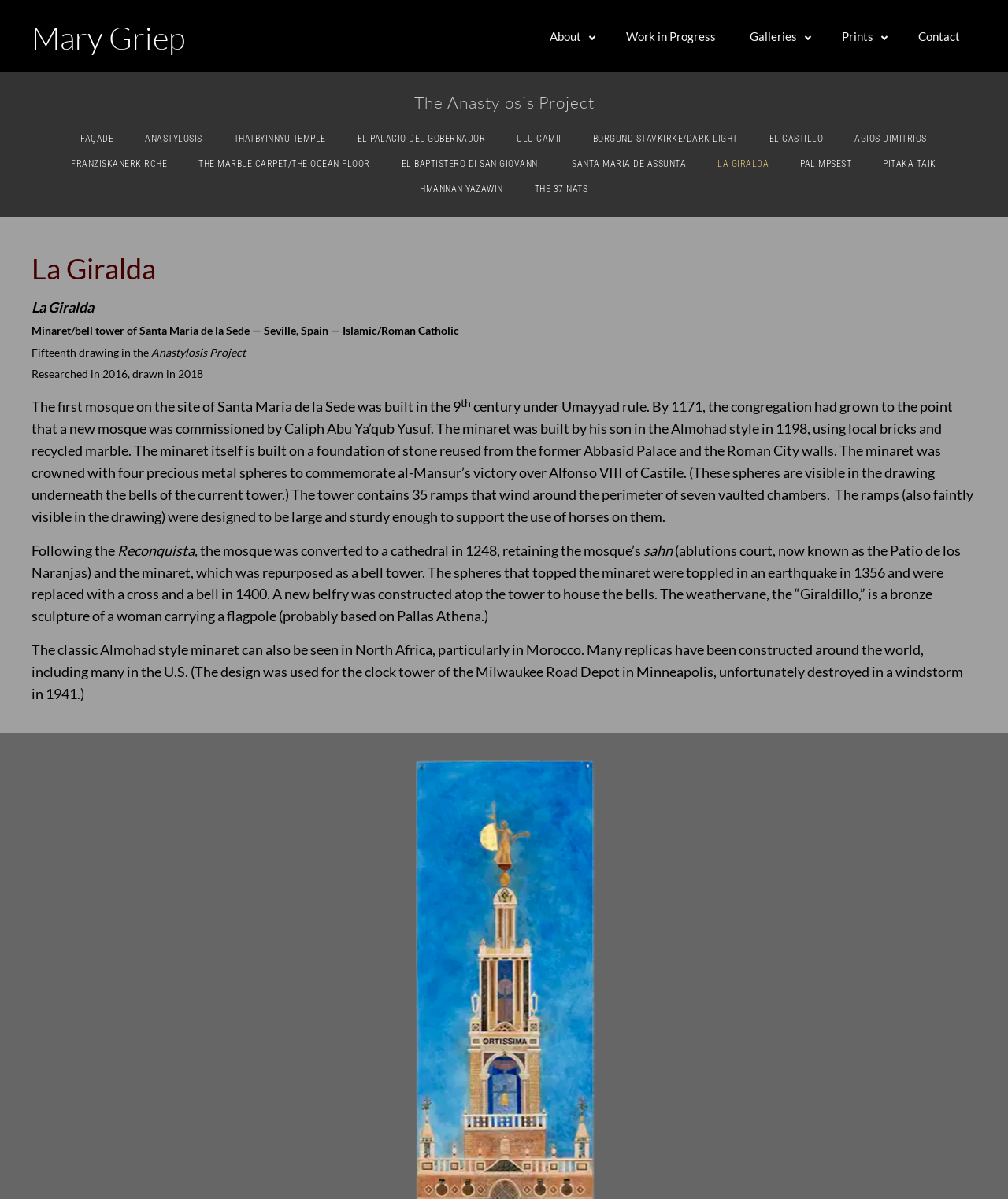Provide a one-word or brief phrase answer to the question:
What is the material used to build the minaret?

Local bricks and recycled marble